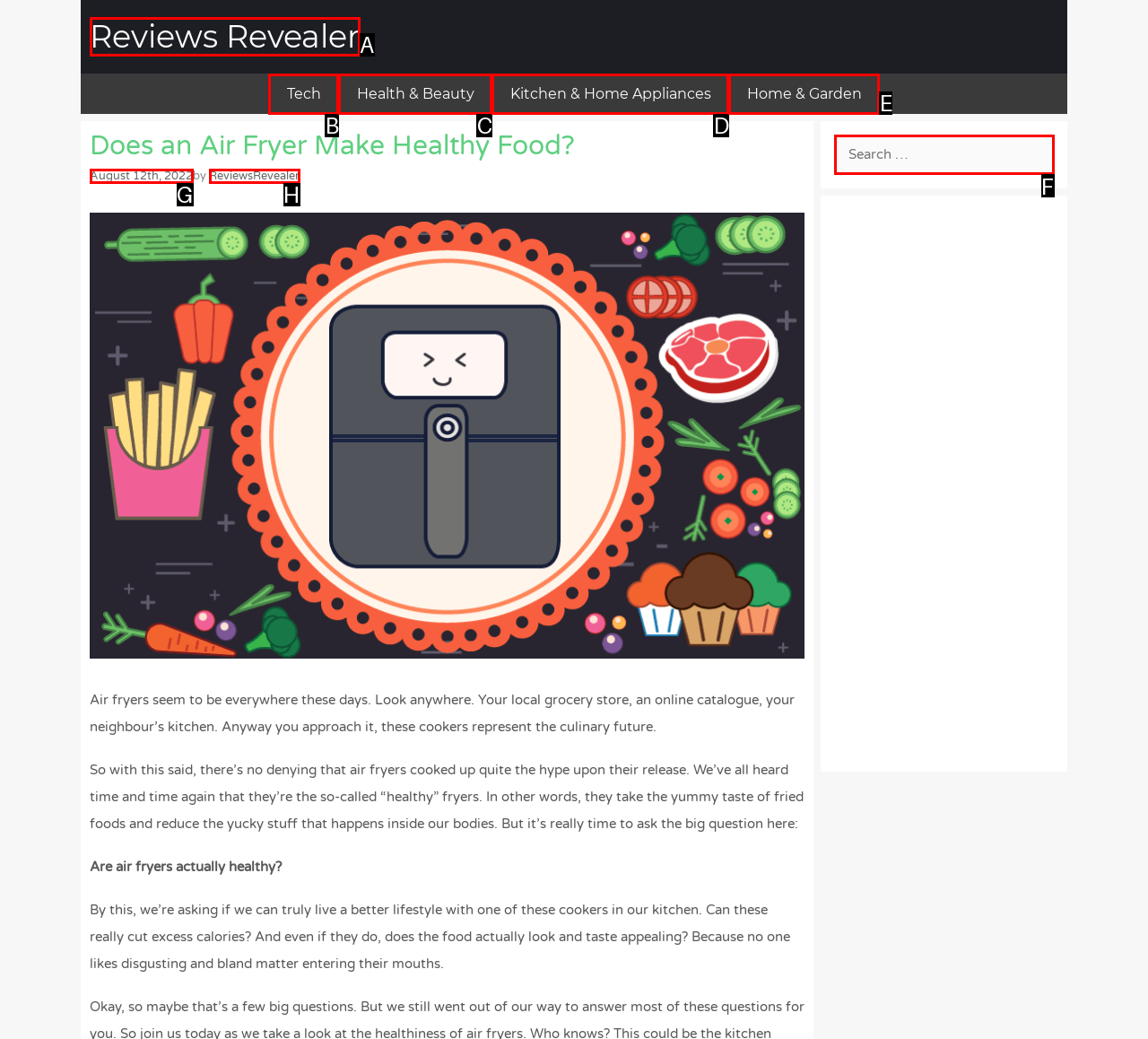Which HTML element should be clicked to complete the following task: Search for something?
Answer with the letter corresponding to the correct choice.

F